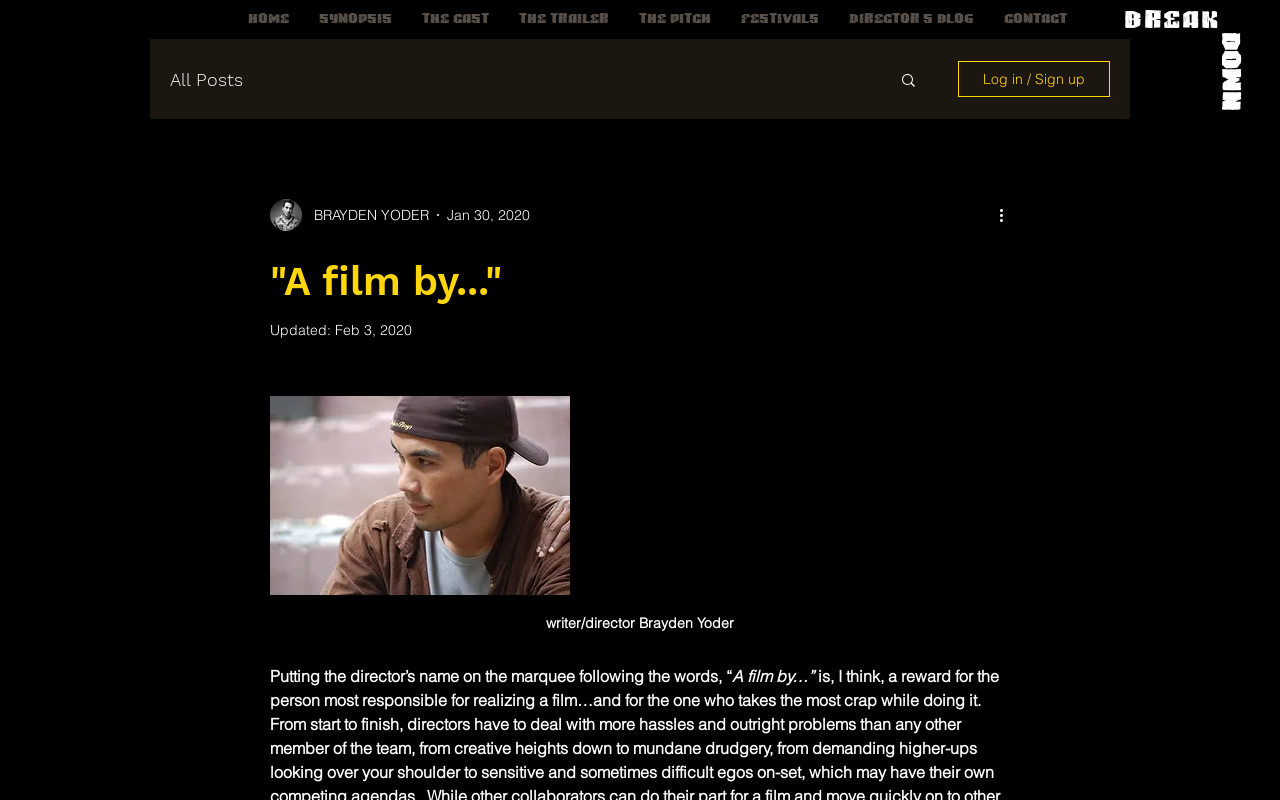Explain the webpage's design and content in an elaborate manner.

The webpage appears to be a personal website or blog for writer/director Brayden Yoder. At the top of the page, there is a navigation menu with links to various sections, including "HOME", "SYNOPSIS", "THE CAST", "THE TRAILER", "THE PITCH", "FESTIVALS", "DIRECTOR'S BLOG", and "CONTACT". 

Below the navigation menu, there is a heading that says "down" and a link with the same text. On the right side of the page, there is a search button with a magnifying glass icon. 

The main content of the page is a blog post or article, which has a heading that says "A film by...". The article is written by Brayden Yoder, and his name is highlighted as the writer/director. The article discusses the importance of putting the director's name on the marquee following the words "A film by...". 

The article is accompanied by a writer's picture, and there are dates mentioned, including "Jan 30, 2020" and "Feb 3, 2020". There is also a "More actions" button and a "Log in / Sign up" button on the page.